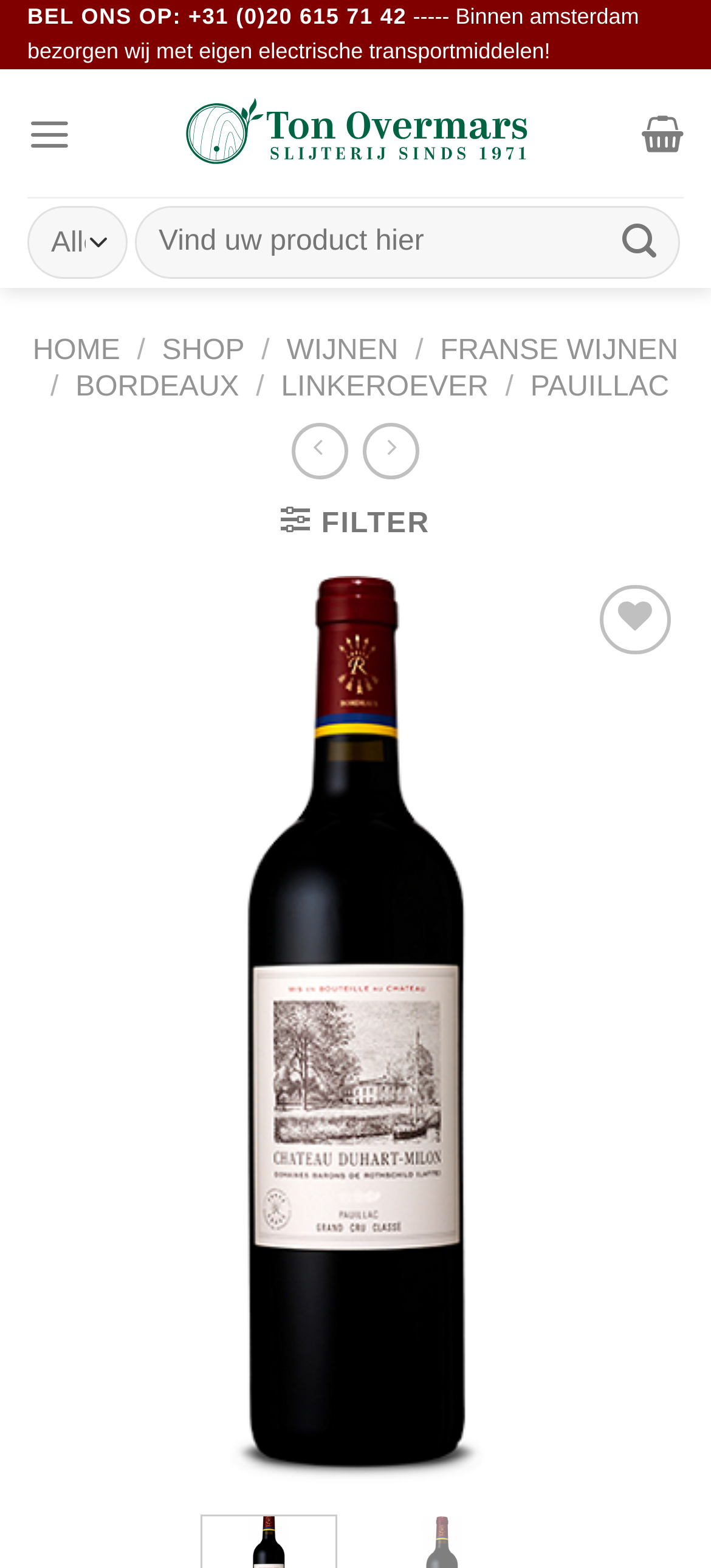Please specify the bounding box coordinates for the clickable region that will help you carry out the instruction: "Search in Consolidated Statutes and Regulations".

None